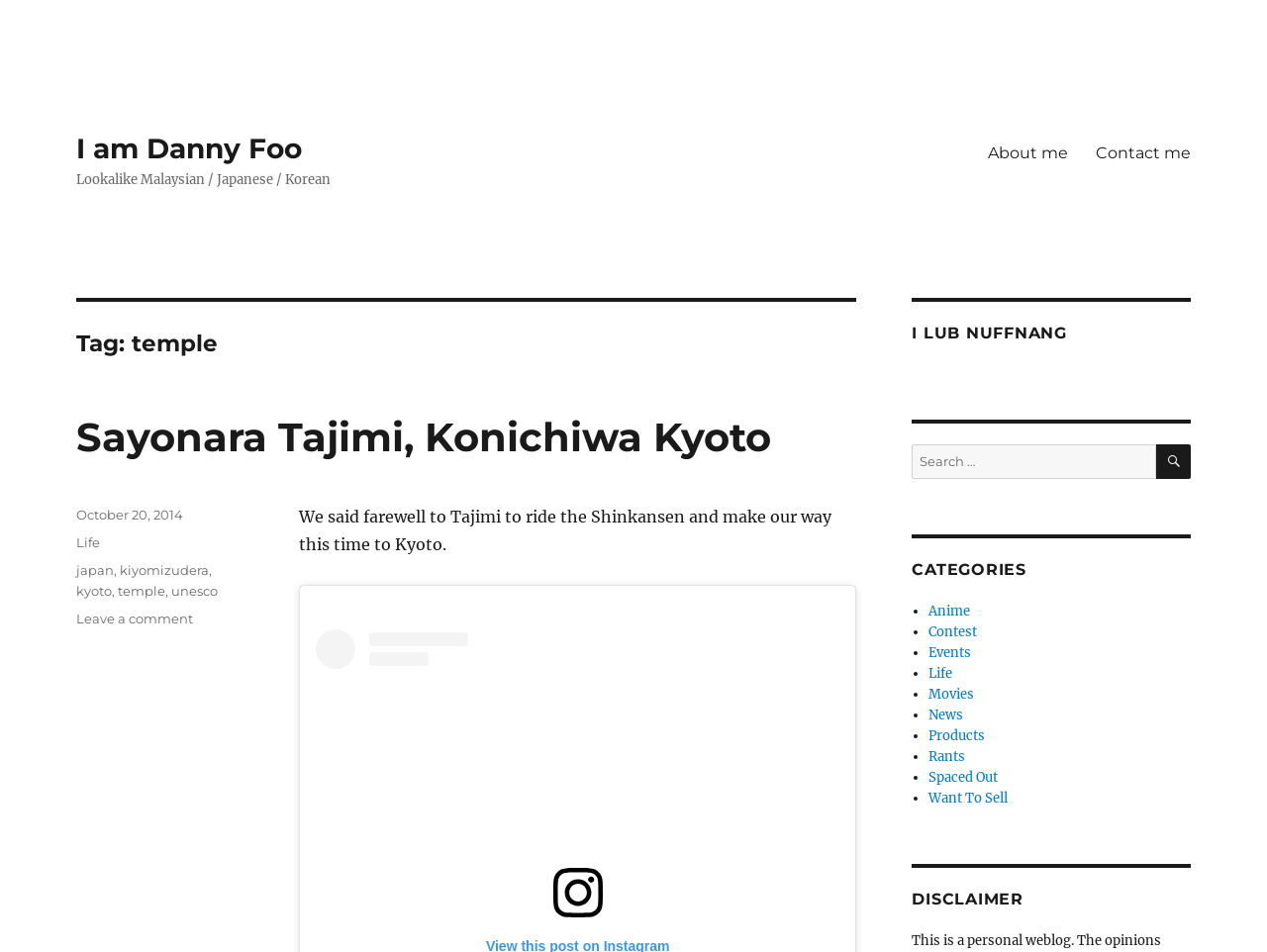Kindly determine the bounding box coordinates of the area that needs to be clicked to fulfill this instruction: "Click on the 'Life' category".

[0.733, 0.699, 0.751, 0.716]